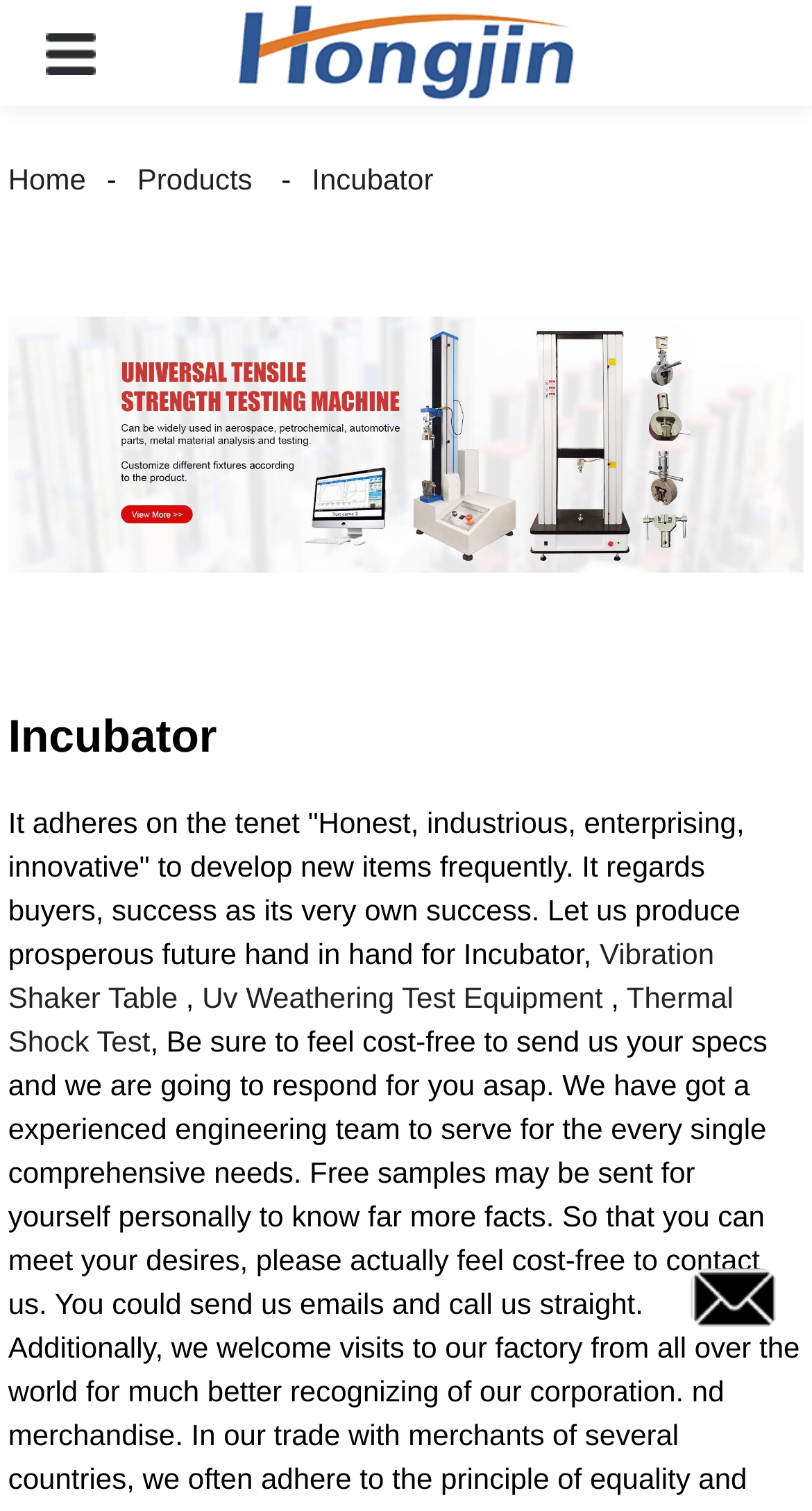Please find the bounding box coordinates of the section that needs to be clicked to achieve this instruction: "Click the Products link".

[0.143, 0.107, 0.336, 0.13]